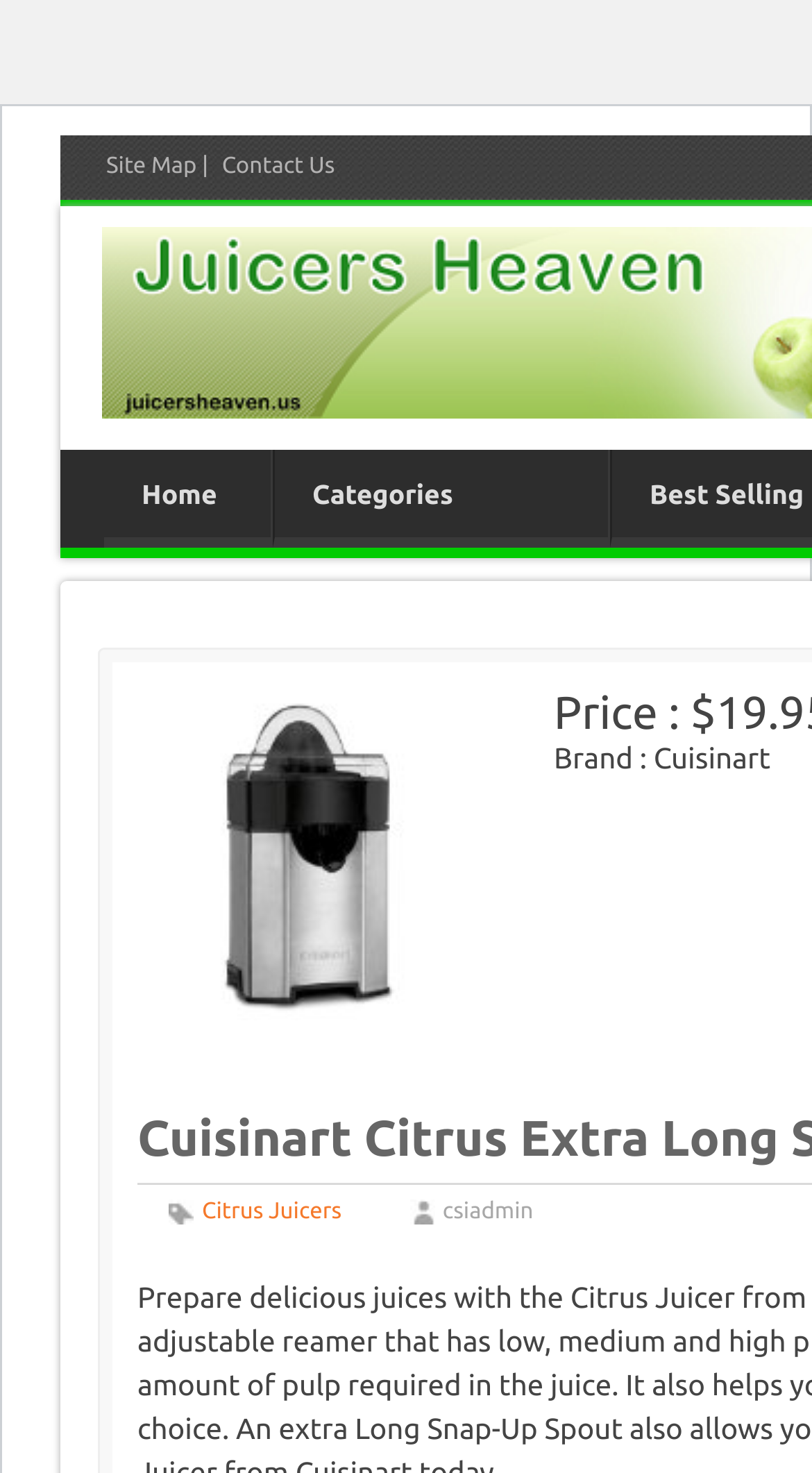What is the main title displayed on this webpage?

Cuisinart Citrus Extra Long Snap-Up Spout Juicer